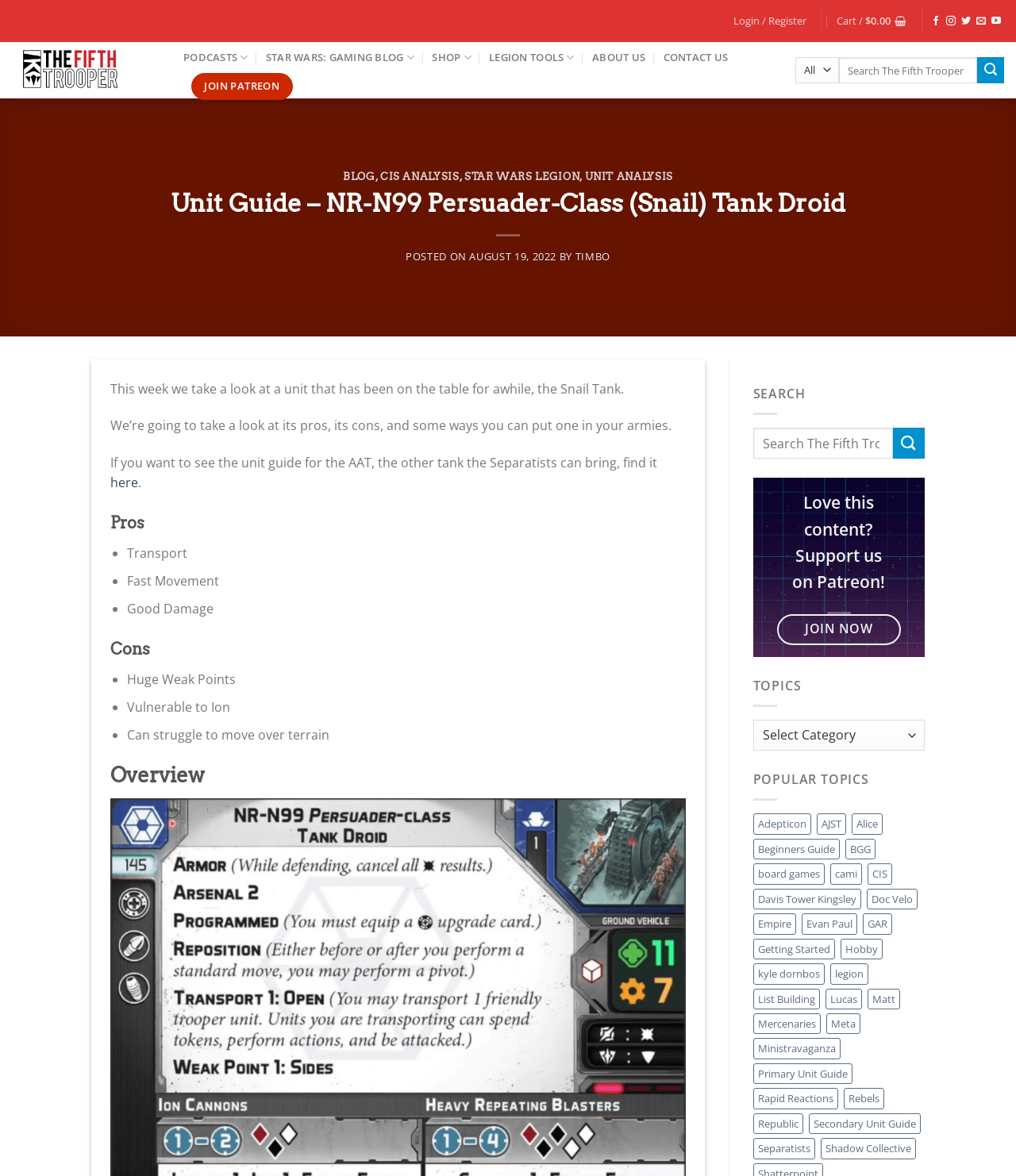Use a single word or phrase to answer the following:
What is the purpose of the search bar?

Search The Fifth Trooper